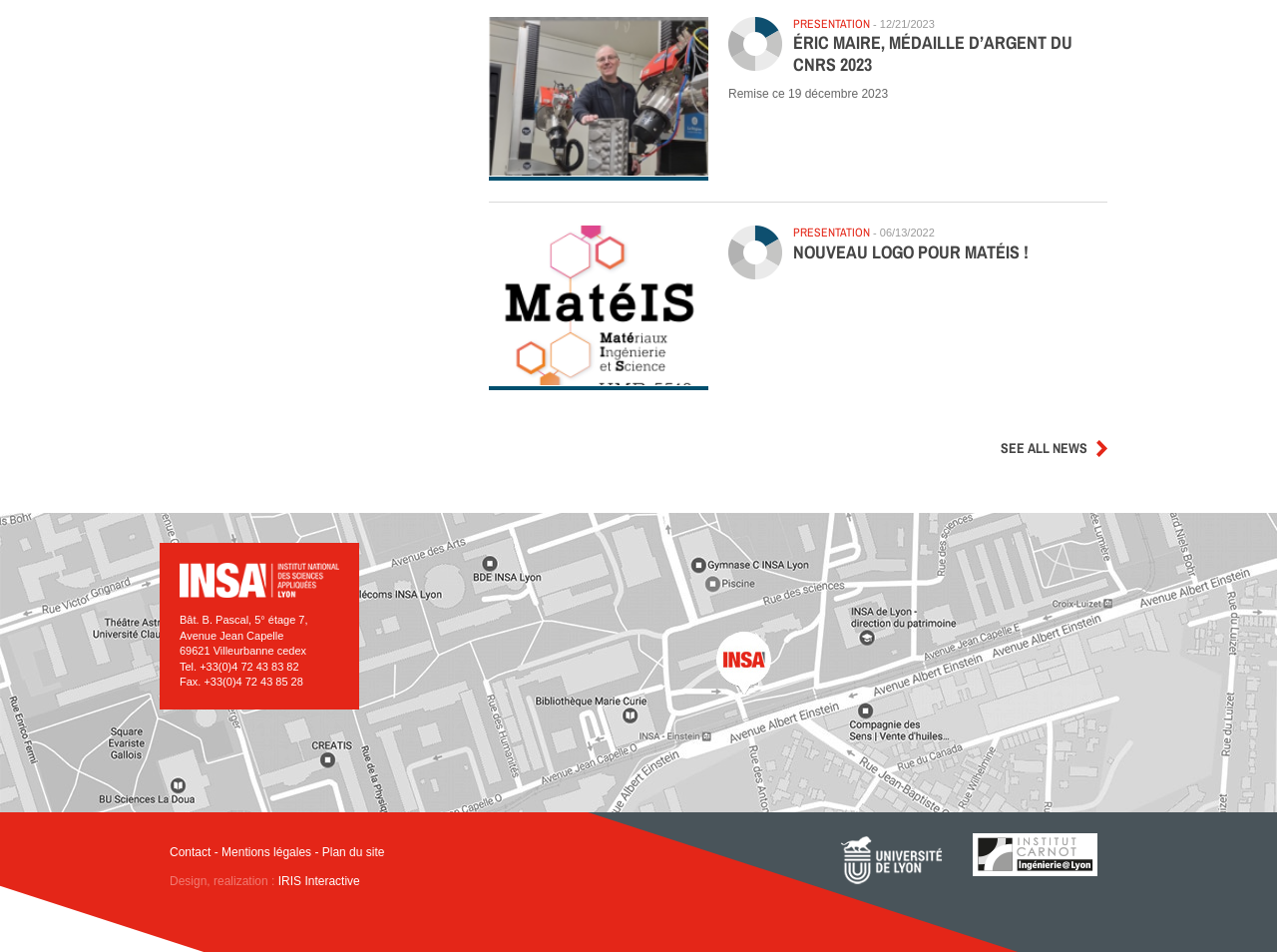Please determine the bounding box coordinates of the clickable area required to carry out the following instruction: "Go to the 'Mentions légales' page". The coordinates must be four float numbers between 0 and 1, represented as [left, top, right, bottom].

[0.173, 0.888, 0.244, 0.903]